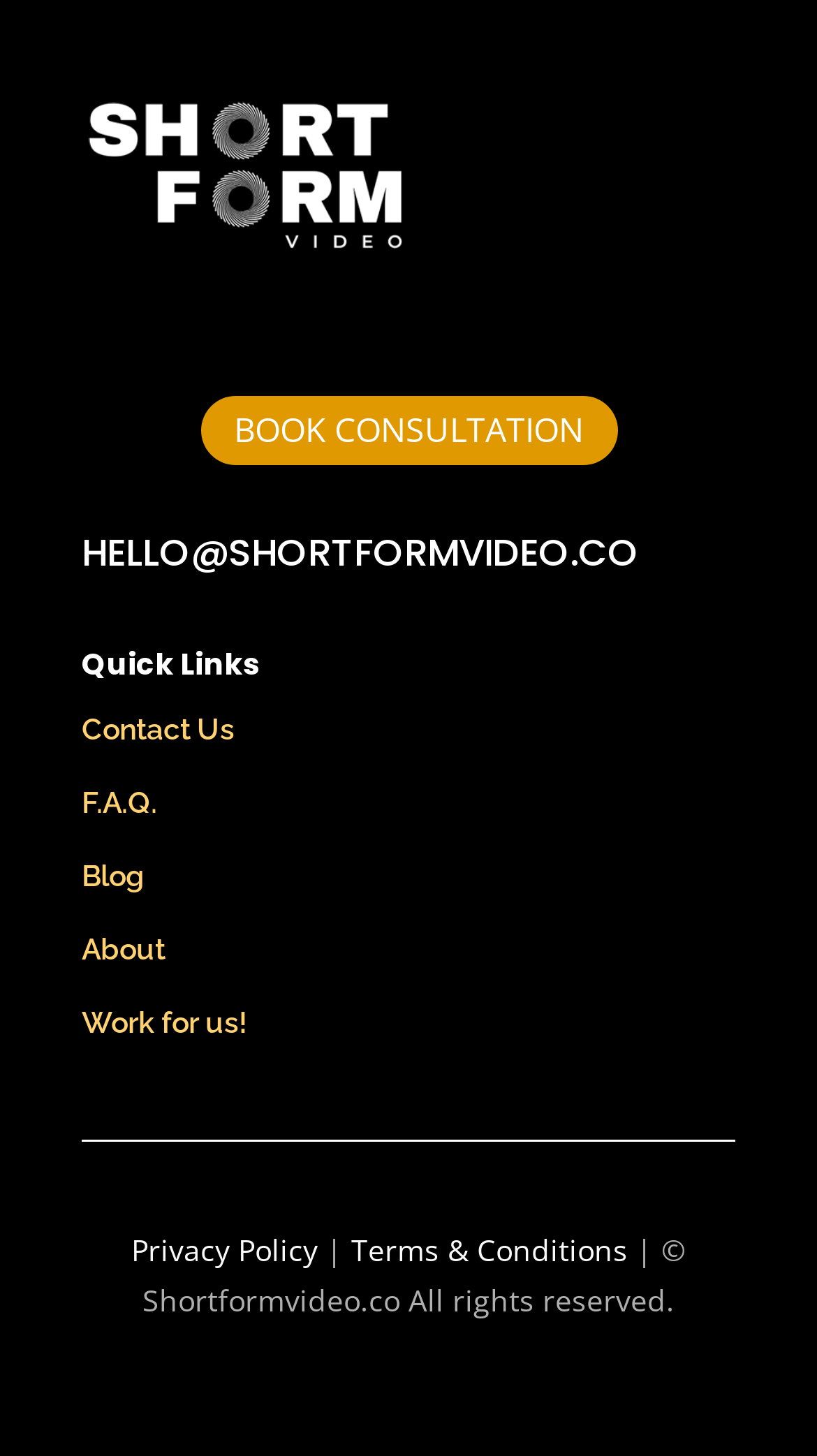What is the logo type on the webpage?
Carefully analyze the image and provide a thorough answer to the question.

The logo type on the webpage is 'short-form video' which can be inferred from the element description of the logo element with bounding box coordinates [0.1, 0.16, 0.5, 0.187]